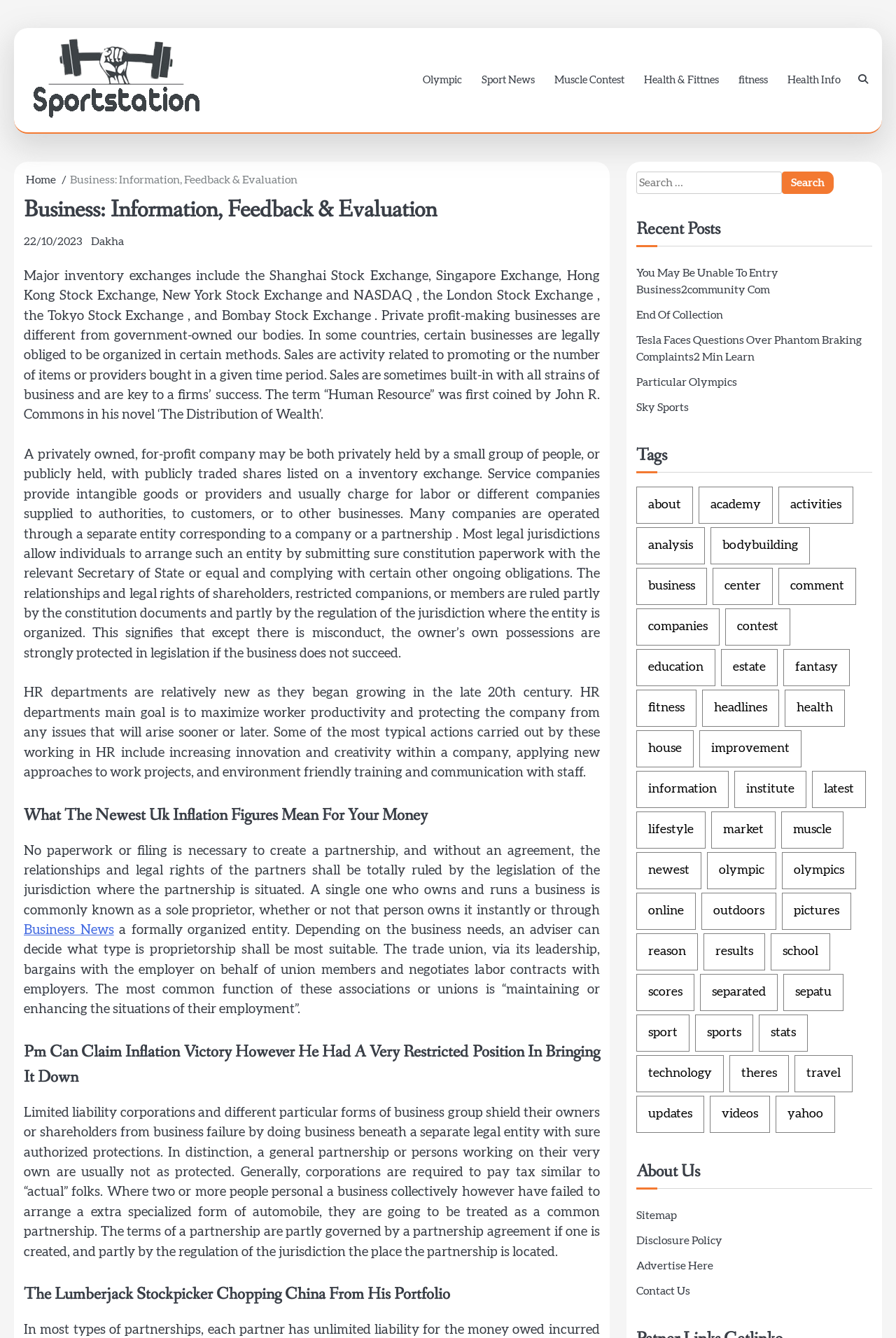What type of business is privately owned and operated for profit?
Please use the image to provide an in-depth answer to the question.

Based on the webpage content, a privately owned, for-profit company is a type of business that is owned and operated by individuals or a small group of people with the goal of generating profits.